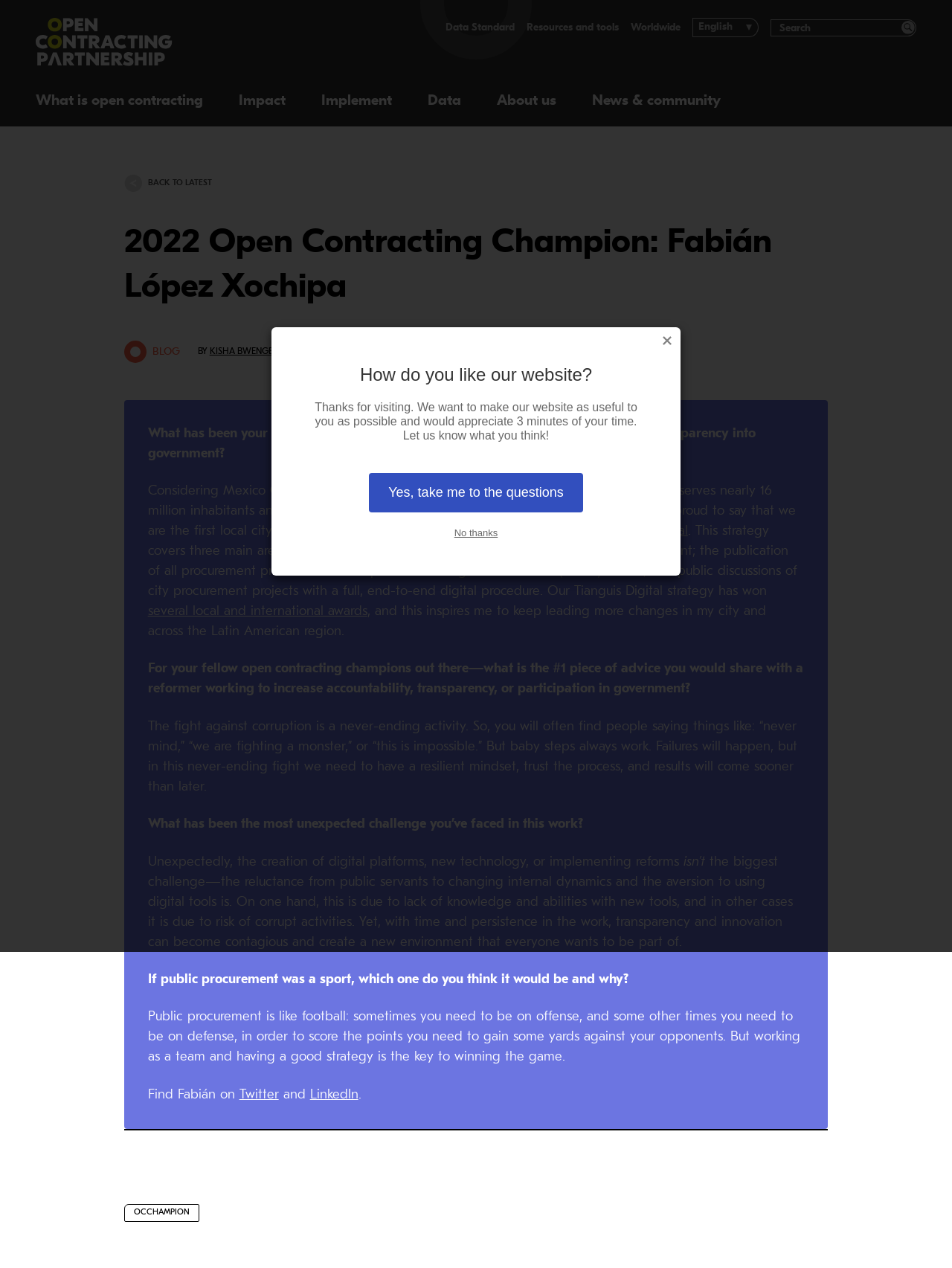What is the advice given by Fabián López Xochipa to reformers?
Please provide a comprehensive answer based on the contents of the image.

Fabián López Xochipa advises reformers to have a resilient mindset, trust the process, and results will come sooner than later, as the fight against corruption is a never-ending activity.